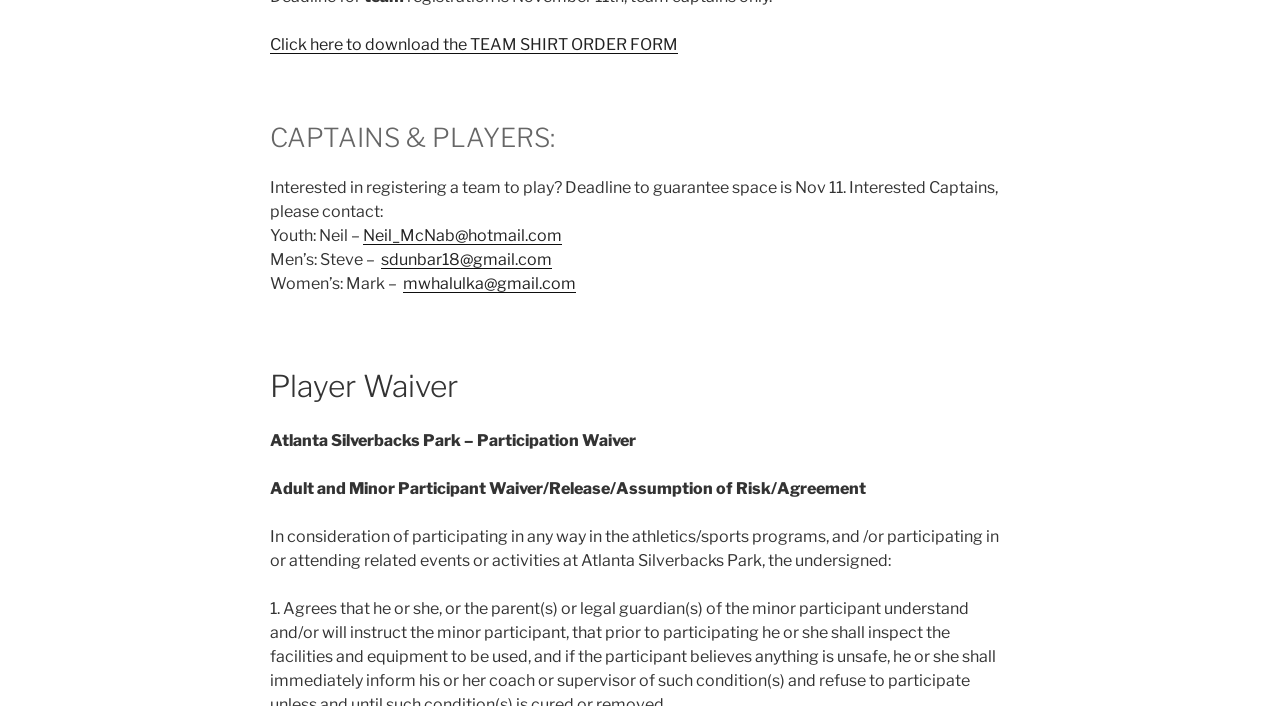What type of waiver is mentioned?
Answer the question using a single word or phrase, according to the image.

Participation Waiver